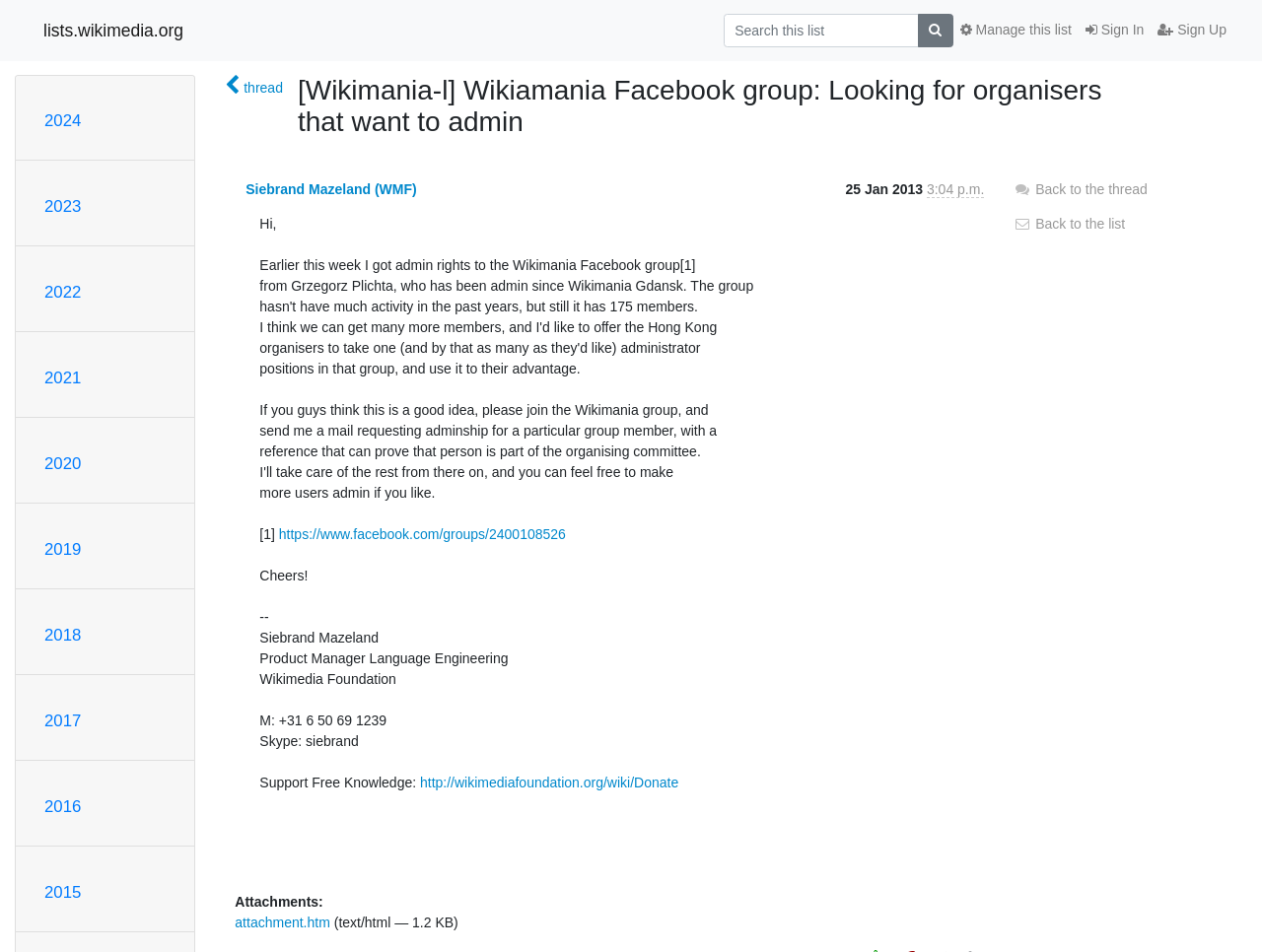Extract the bounding box coordinates of the UI element described: "Back to the list". Provide the coordinates in the format [left, top, right, bottom] with values ranging from 0 to 1.

[0.803, 0.226, 0.892, 0.243]